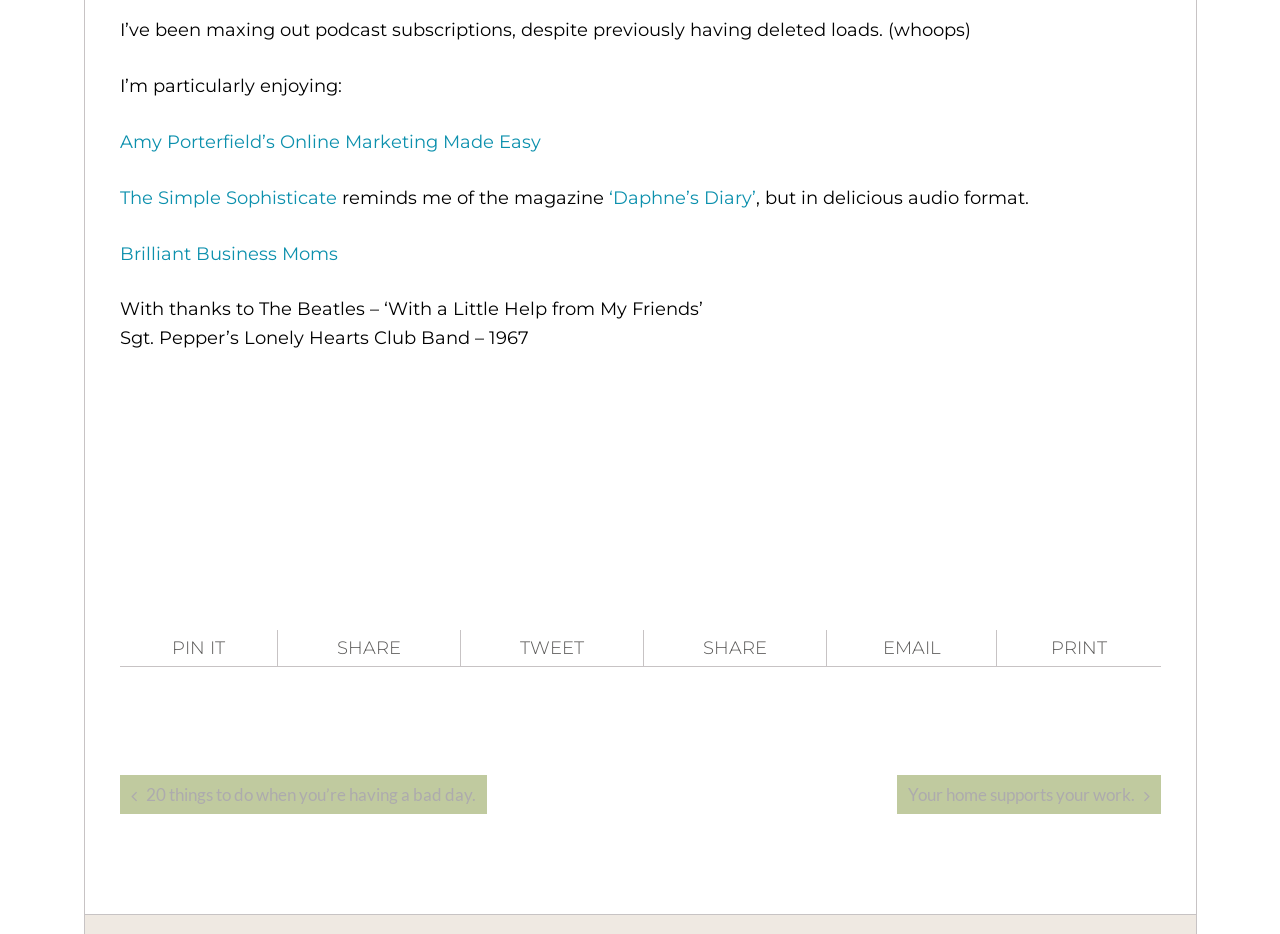What is the purpose of the links at the bottom of the page?
Using the information presented in the image, please offer a detailed response to the question.

The links at the bottom of the page include 'PIN IT', 'SHARE', 'TWEET', 'SHARE', 'EMAIL', and 'PRINT', which suggests that their purpose is to allow users to share the content or print it.